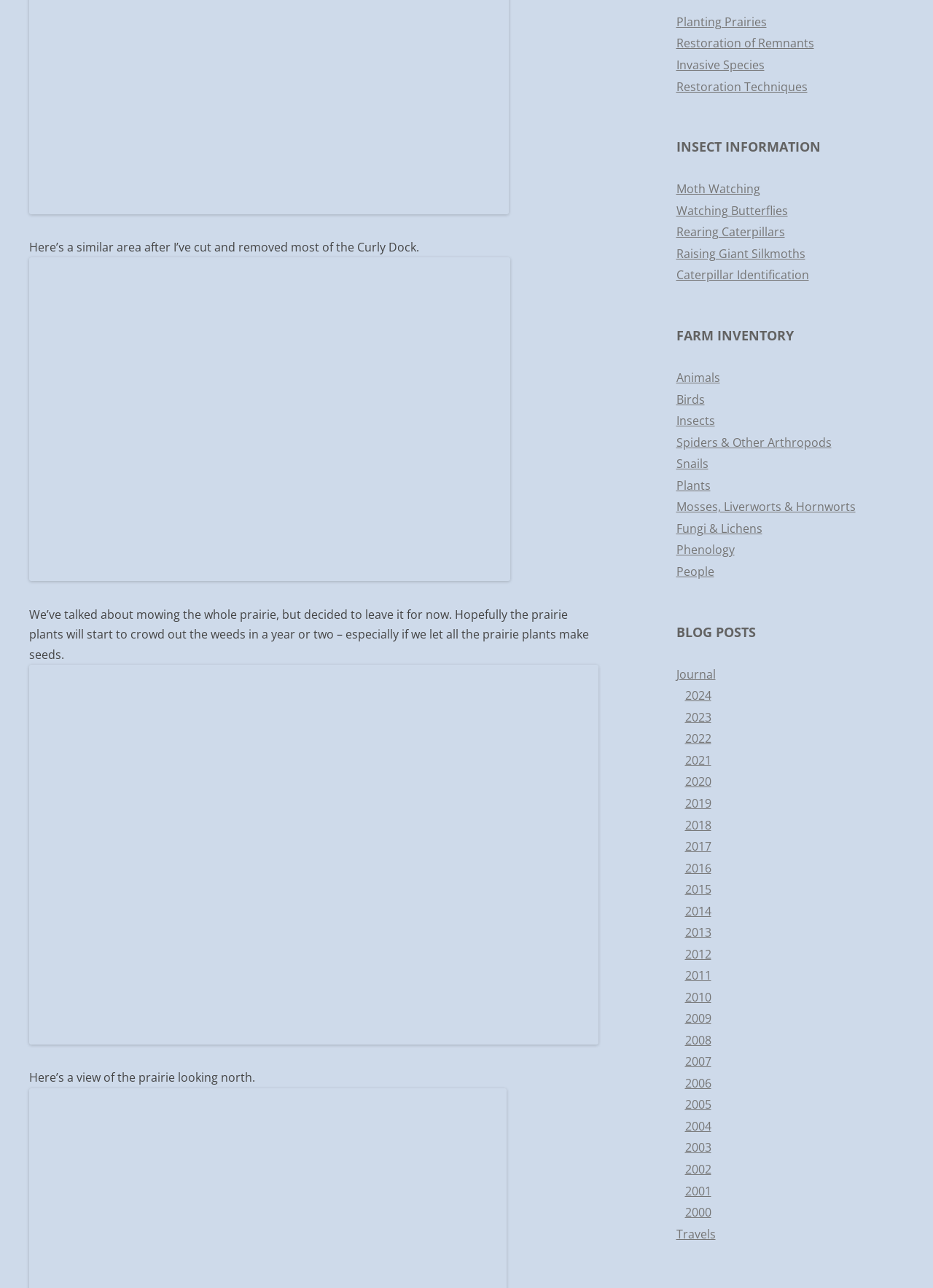How many links are there under 'FARM INVENTORY'?
Answer the question with just one word or phrase using the image.

9